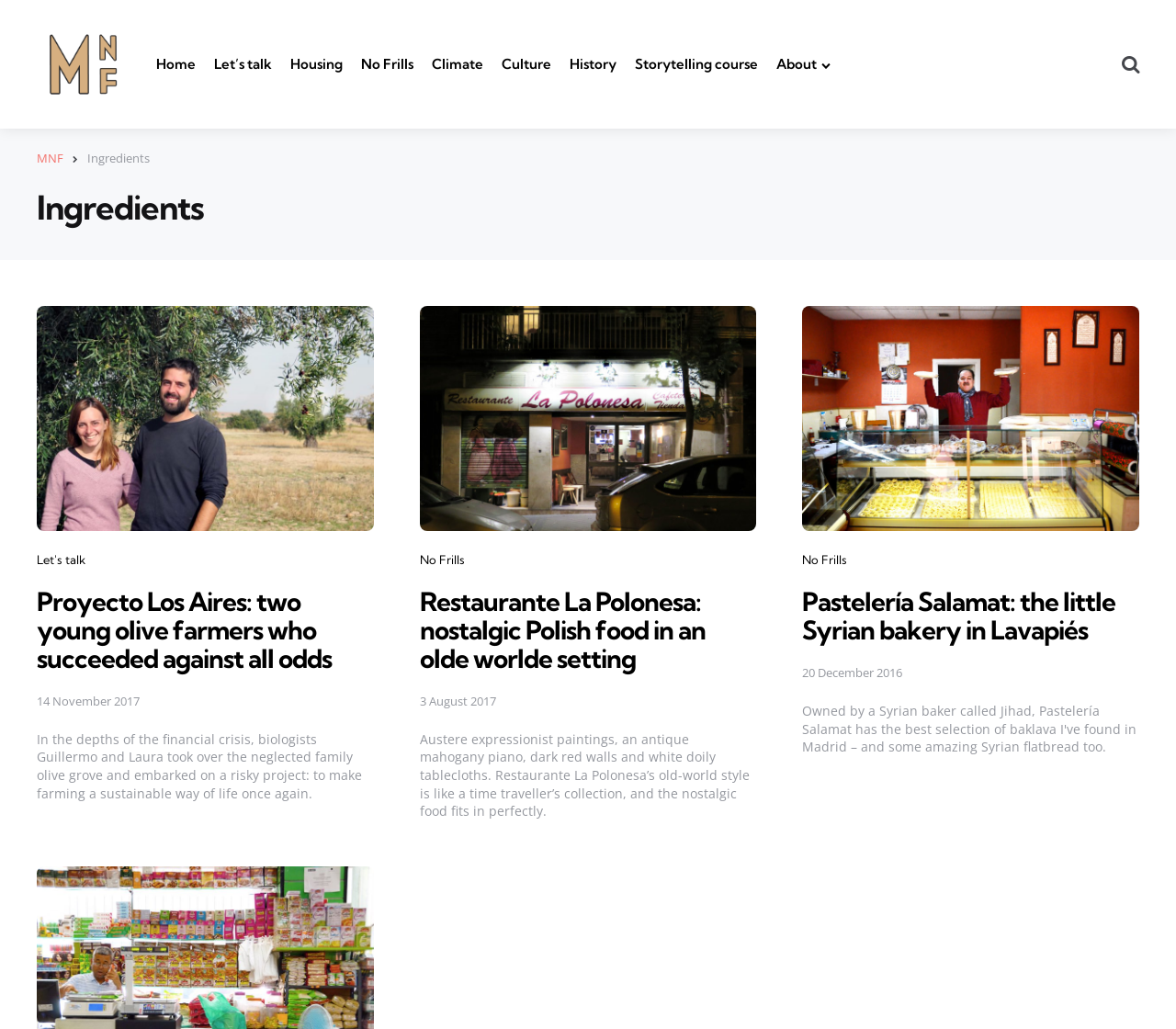Identify the bounding box coordinates for the element you need to click to achieve the following task: "Click the 'Home' link". The coordinates must be four float values ranging from 0 to 1, formatted as [left, top, right, bottom].

[0.133, 0.048, 0.166, 0.077]